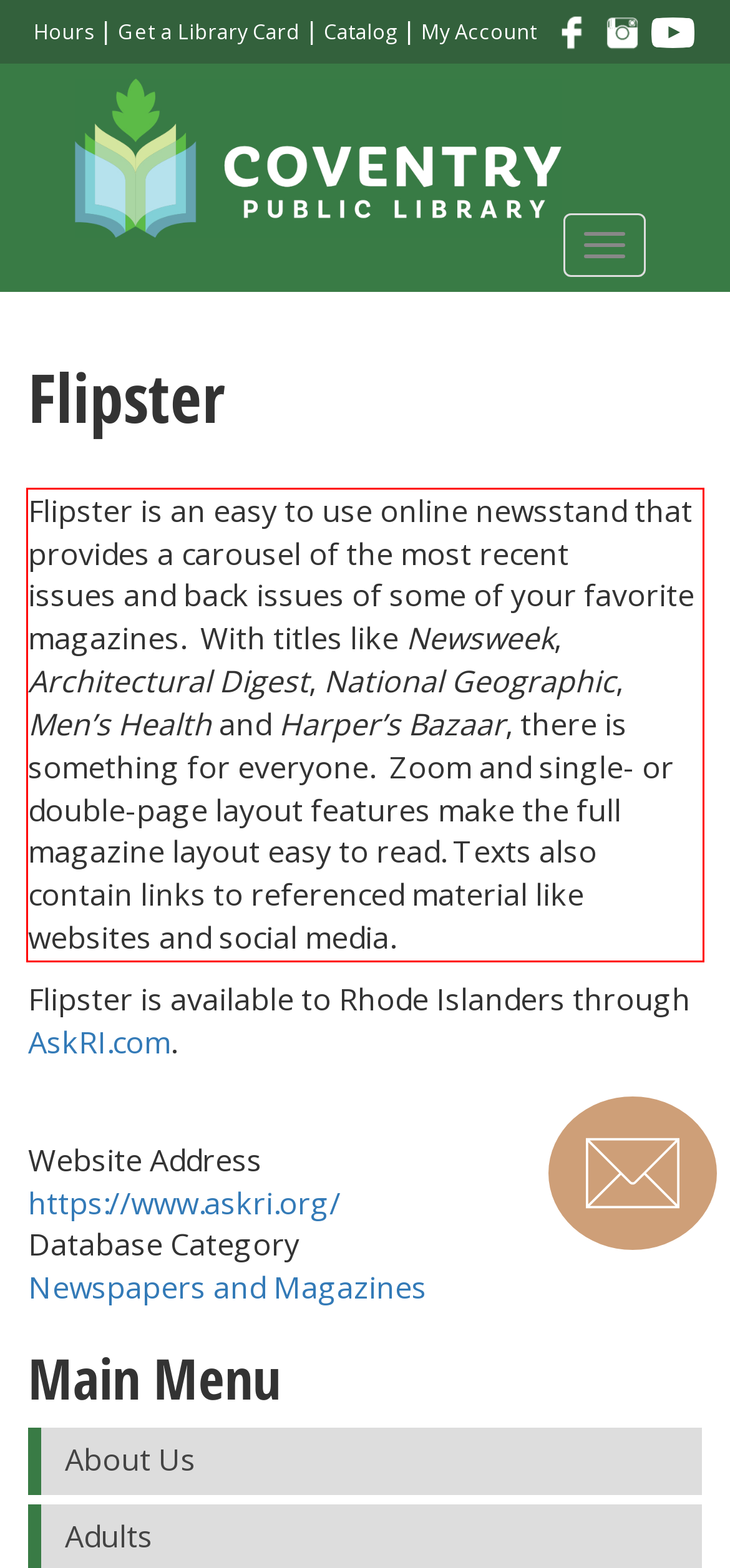Inspect the webpage screenshot that has a red bounding box and use OCR technology to read and display the text inside the red bounding box.

Flipster is an easy to use online newsstand that provides a carousel of the most recent issues and back issues of some of your favorite magazines. With titles like Newsweek, Architectural Digest, National Geographic, Men’s Health and Harper’s Bazaar, there is something for everyone. Zoom and single- or double-page layout features make the full magazine layout easy to read. Texts also contain links to referenced material like websites and social media.